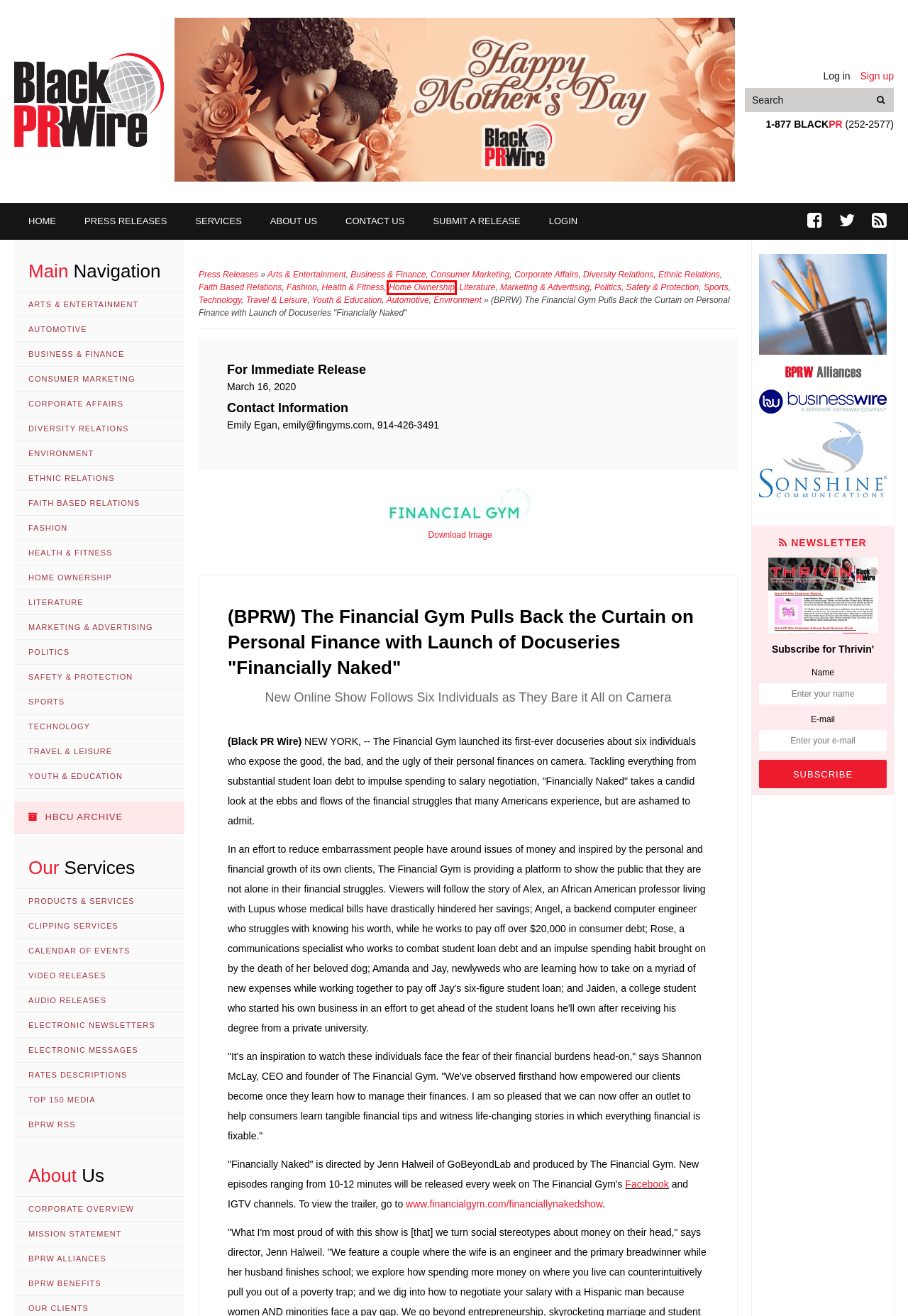Look at the screenshot of a webpage, where a red bounding box highlights an element. Select the best description that matches the new webpage after clicking the highlighted element. Here are the candidates:
A. Corporate Affairs | News channels | Black PR Wire, Inc.
B. Press Releases | Black PR Wire, Inc.
C. Home Ownership | News channels | Black PR Wire, Inc.
D. Black PR Wire's Top 150 | Black PR Wire, Inc.
E. Faith Based Relations | News channels | Black PR Wire, Inc.
F. Fashion | News channels | Black PR Wire, Inc.
G. BPRW benefits | Black PR Wire, Inc.
H. Black PR Wire Rates Descriptions | Black PR Wire, Inc.

C